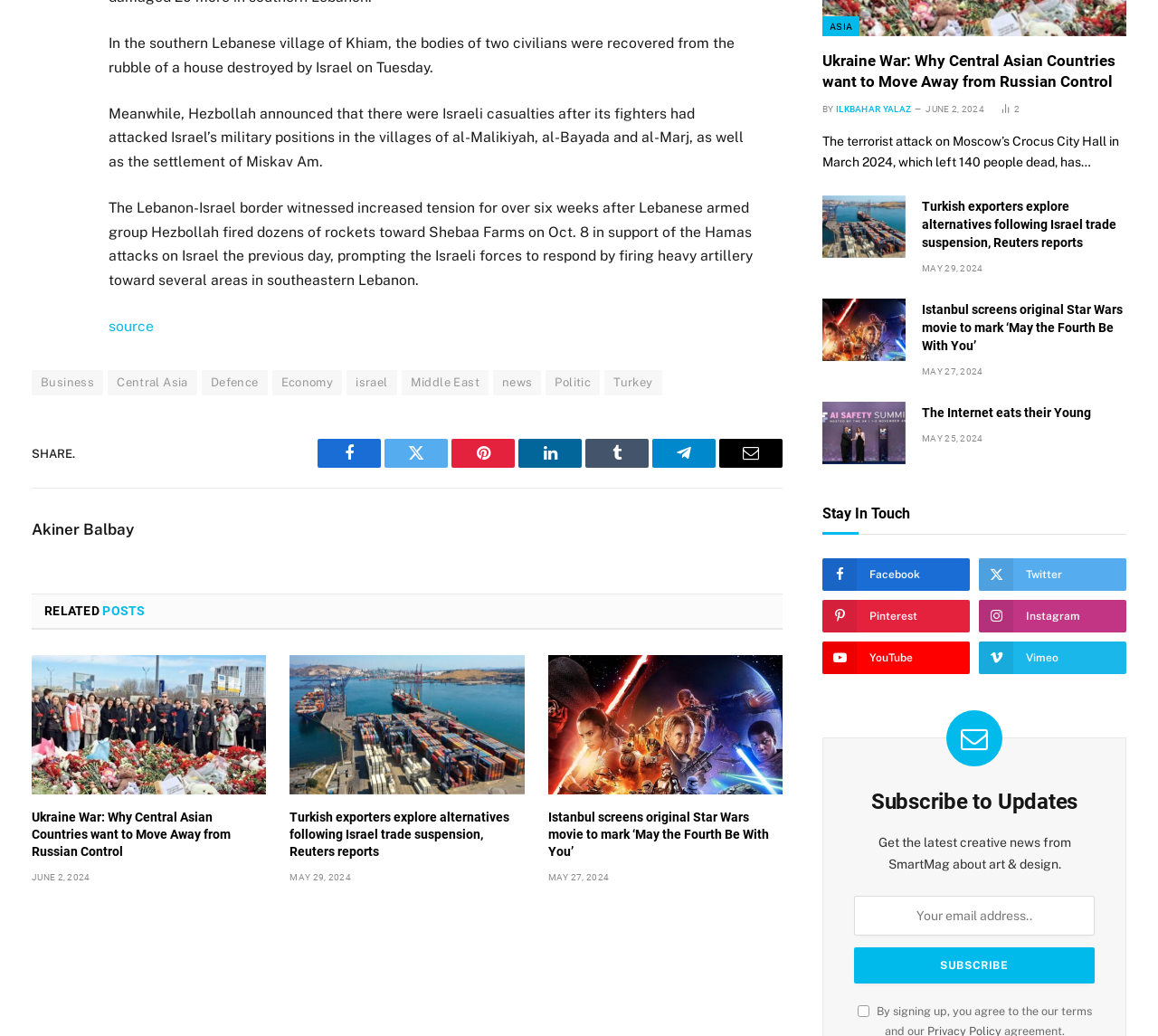Bounding box coordinates are to be given in the format (top-left x, top-left y, bottom-right x, bottom-right y). All values must be floating point numbers between 0 and 1. Provide the bounding box coordinate for the UI element described as: The Internet eats their Young

[0.796, 0.39, 0.973, 0.407]